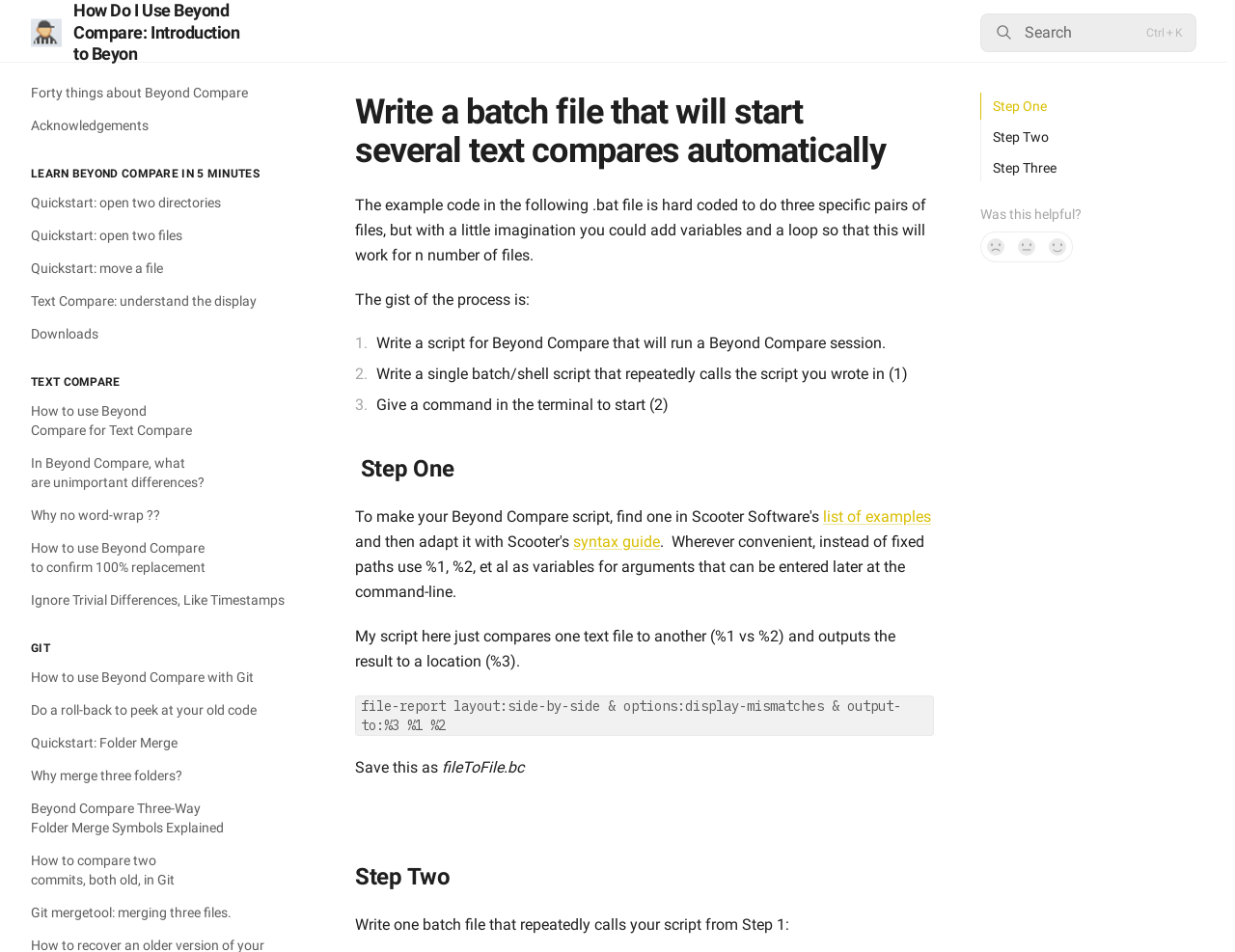Find the bounding box coordinates for the HTML element described in this sentence: "Step One". Provide the coordinates as four float numbers between 0 and 1, in the format [left, top, right, bottom].

[0.794, 0.097, 0.848, 0.126]